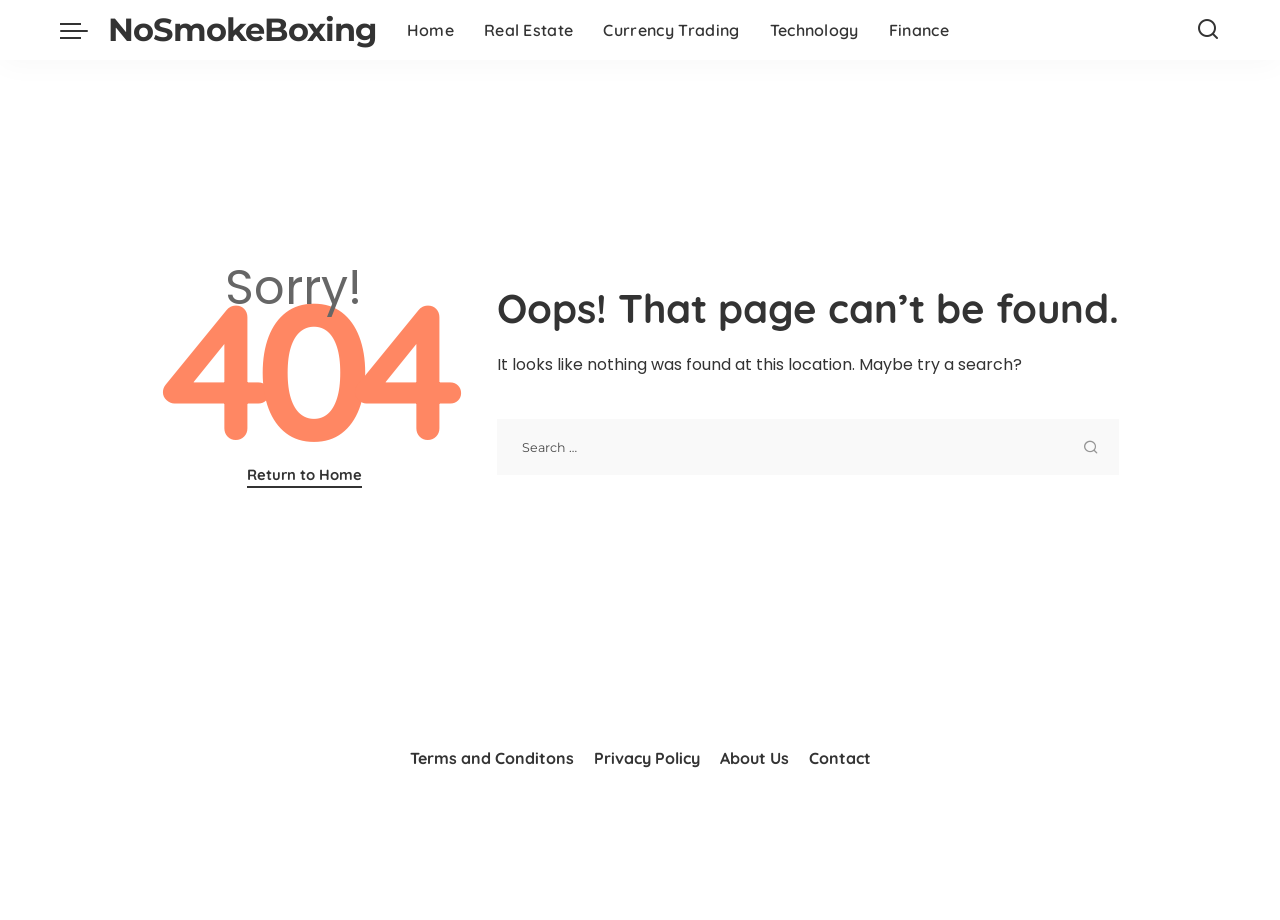Predict the bounding box coordinates of the UI element that matches this description: "Return to Home". The coordinates should be in the format [left, top, right, bottom] with each value between 0 and 1.

[0.193, 0.504, 0.282, 0.531]